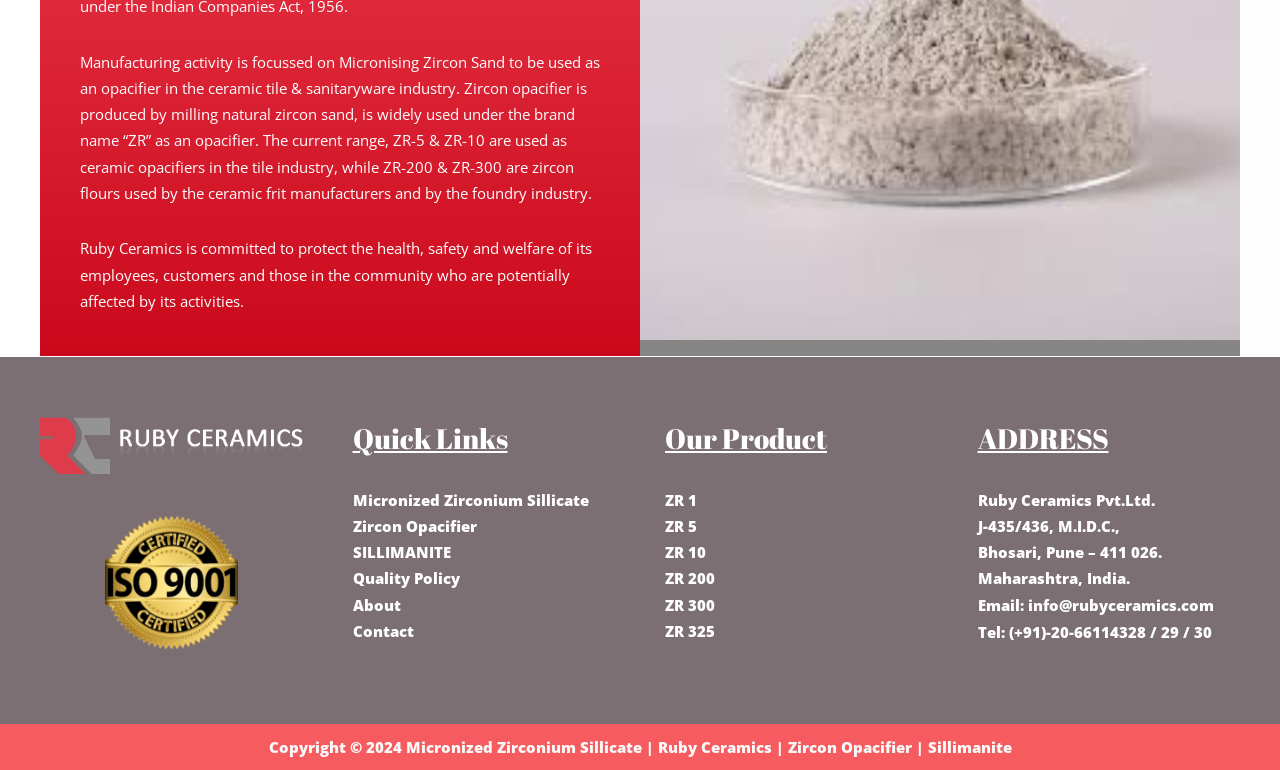Find the bounding box coordinates of the element's region that should be clicked in order to follow the given instruction: "Visit About page". The coordinates should consist of four float numbers between 0 and 1, i.e., [left, top, right, bottom].

[0.275, 0.772, 0.313, 0.798]